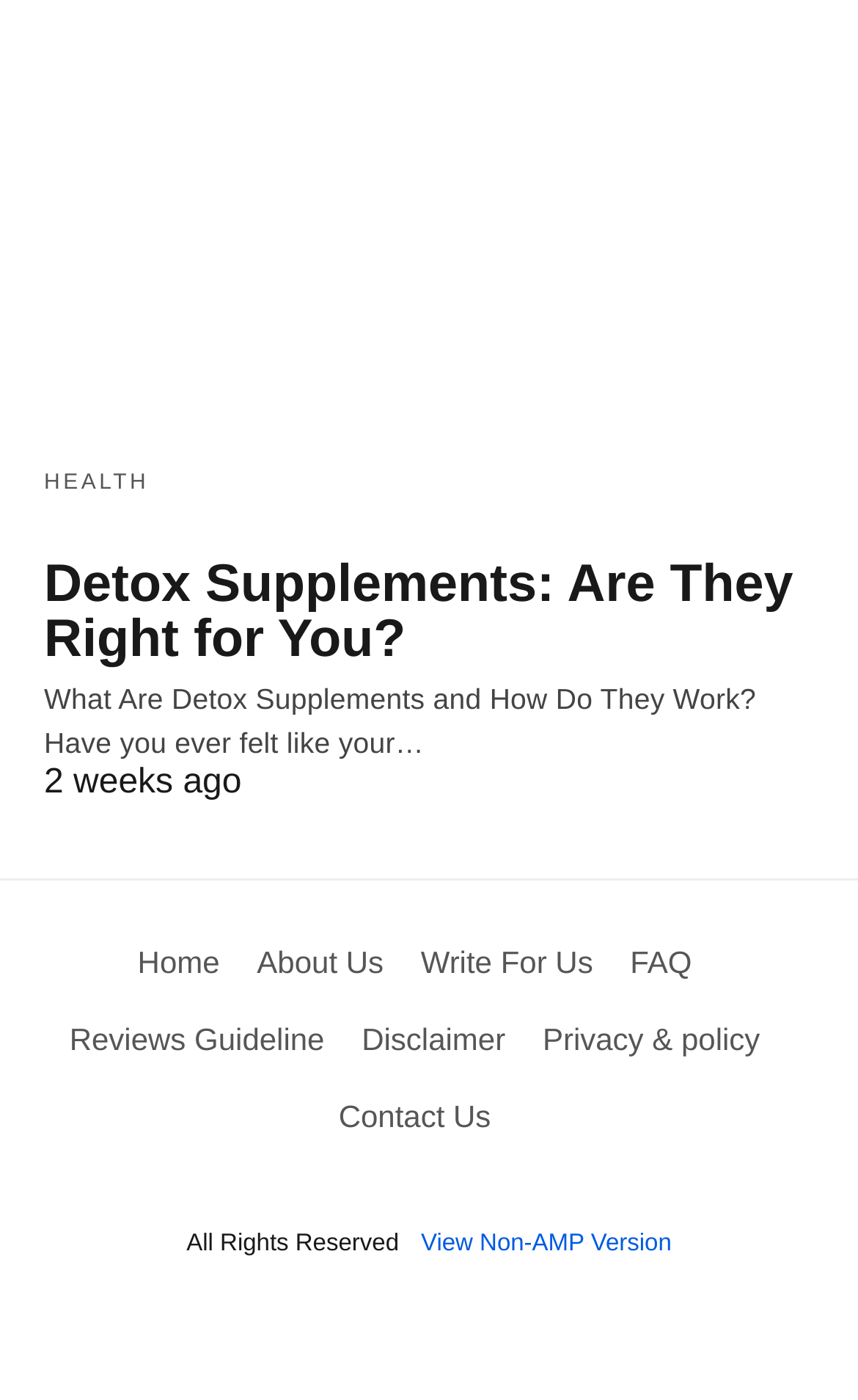Specify the bounding box coordinates of the area to click in order to follow the given instruction: "Visit the home page."

[0.16, 0.674, 0.256, 0.699]